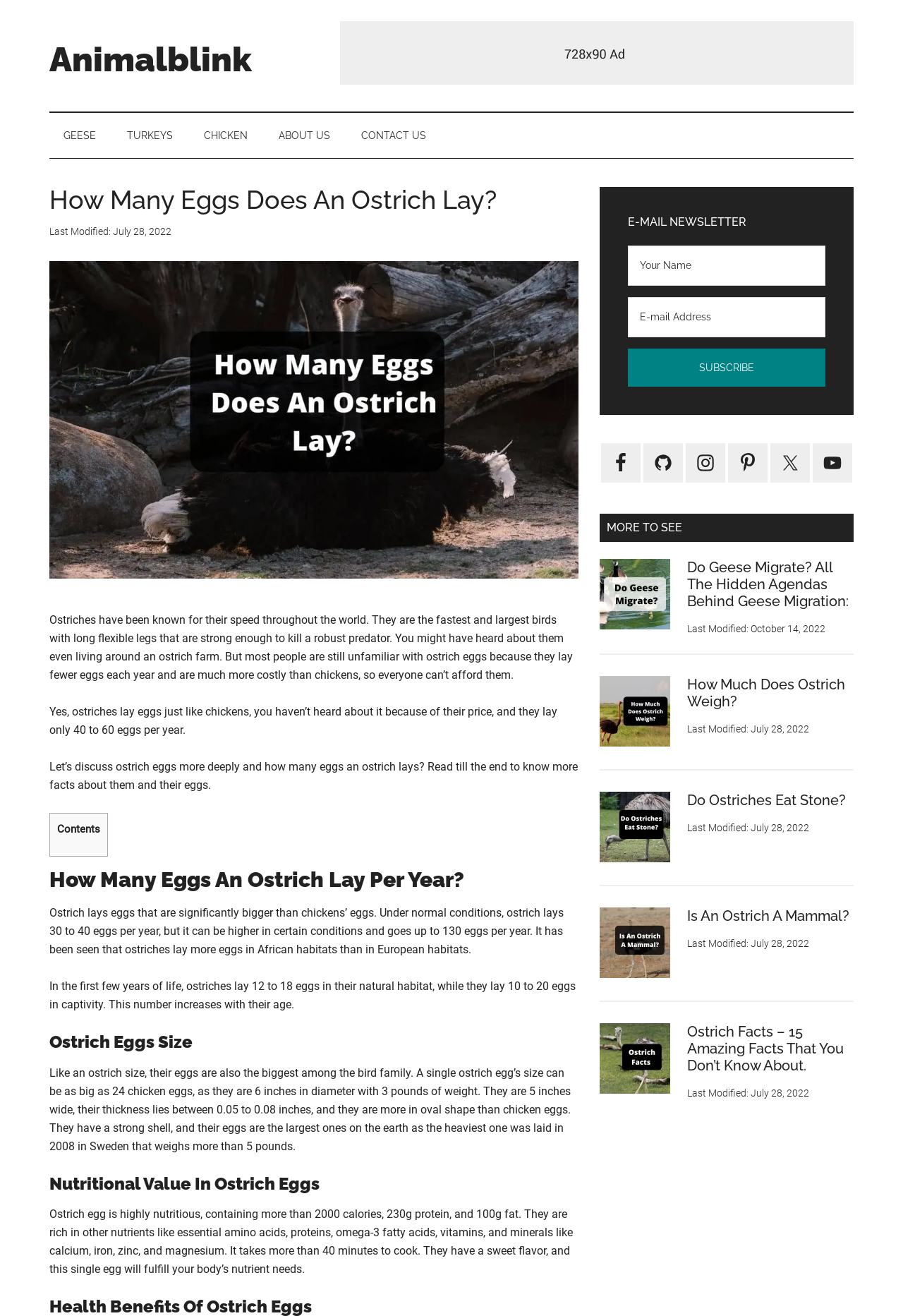Identify and provide the text of the main header on the webpage.

How Many Eggs Does An Ostrich Lay?